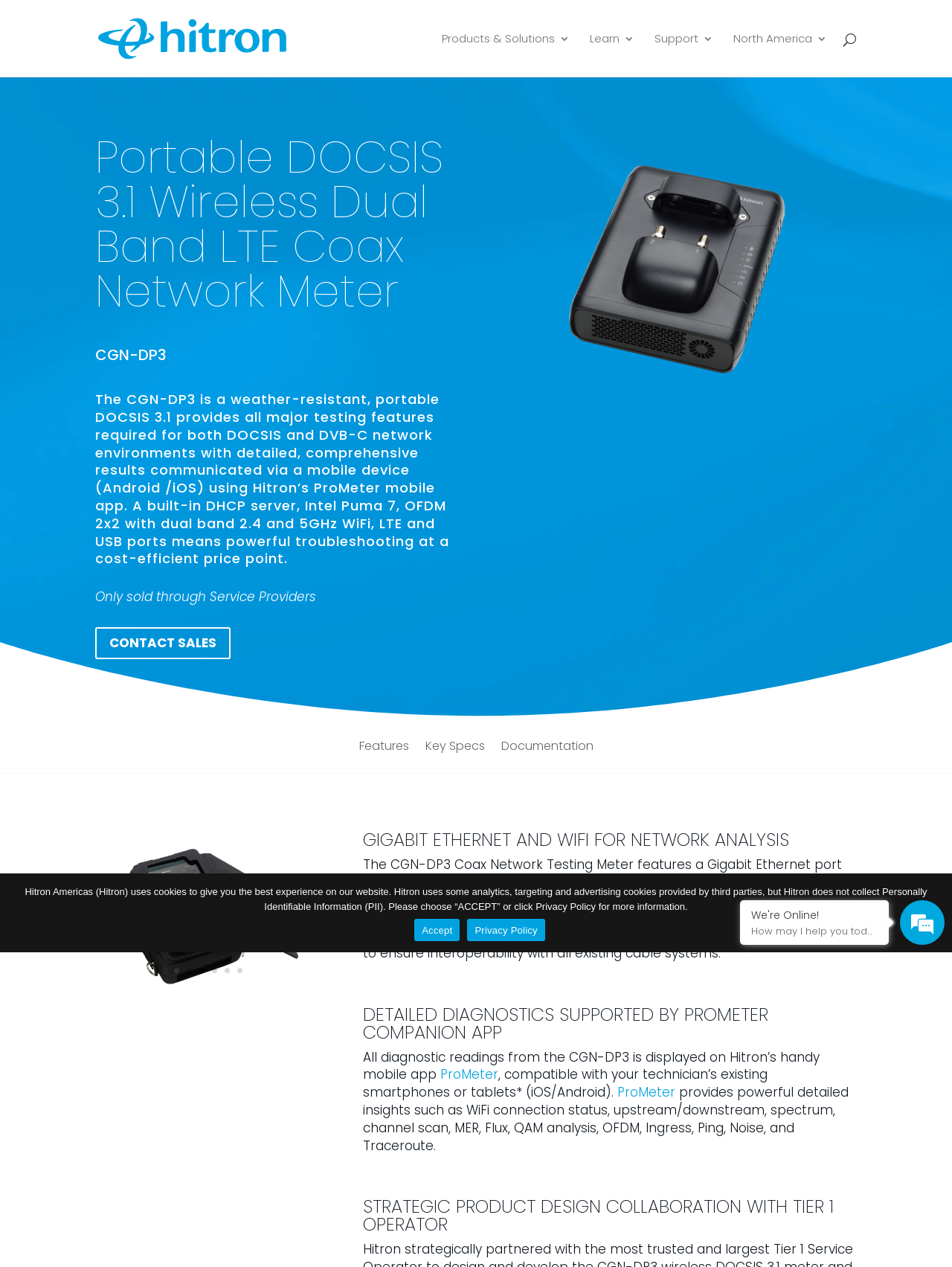What type of wireless LAN access point does the CGN-DP3 have?
Based on the image, give a one-word or short phrase answer.

802.11b/g/n/ac